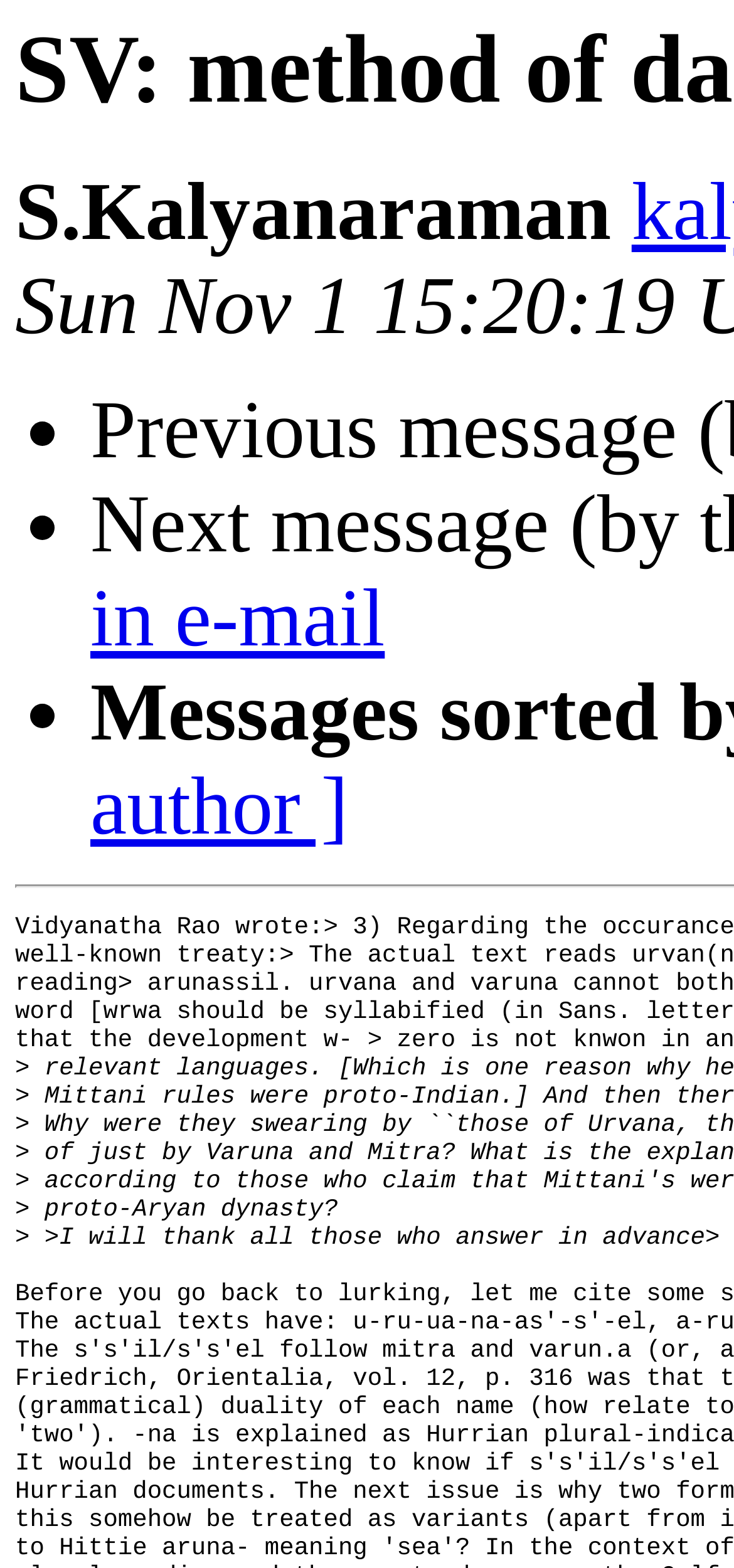What is the text following the '>' symbol on the webpage?
Please elaborate on the answer to the question with detailed information.

The '>' symbol is followed by the text 'proto-Aryan dynasty?' on the webpage, which is evident from the StaticText elements with the text '>' and 'proto-Aryan dynasty? 
' and bounding box coordinates [0.021, 0.691, 0.041, 0.709] and [0.041, 0.763, 0.481, 0.781] respectively.